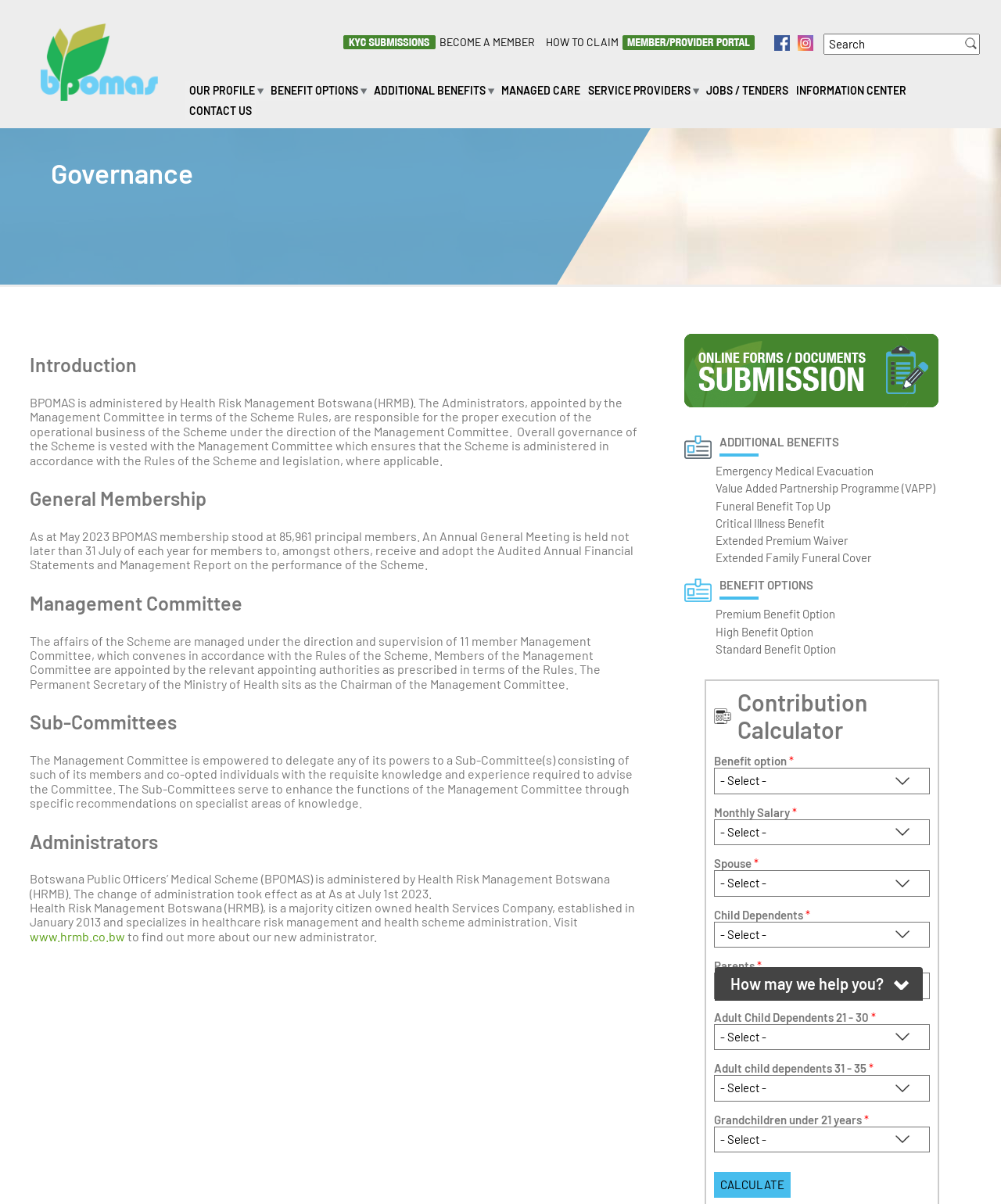Determine the bounding box coordinates for the clickable element to execute this instruction: "Share on Facebook". Provide the coordinates as four float numbers between 0 and 1, i.e., [left, top, right, bottom].

None